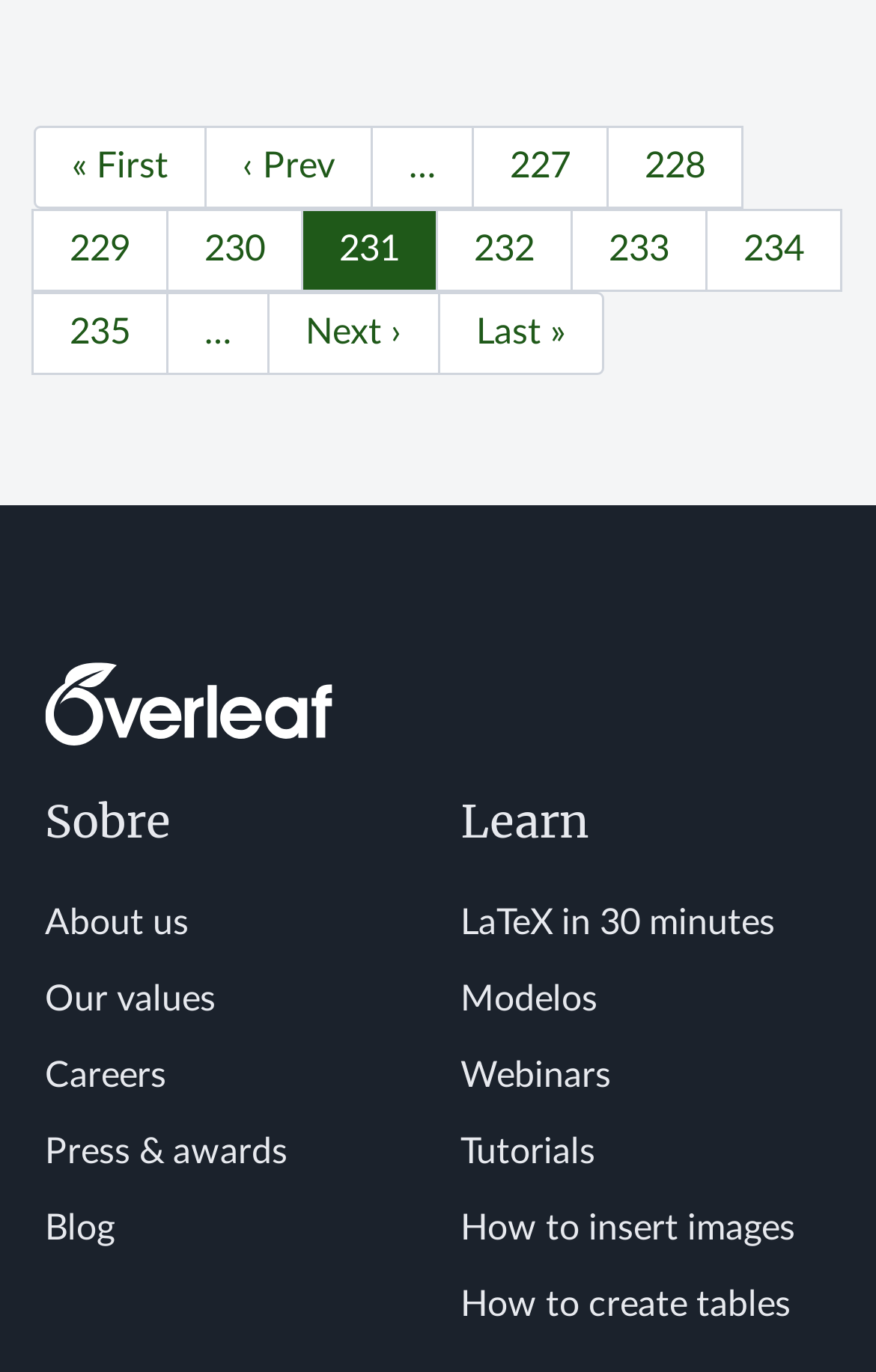Respond to the following query with just one word or a short phrase: 
What is the current page number?

231